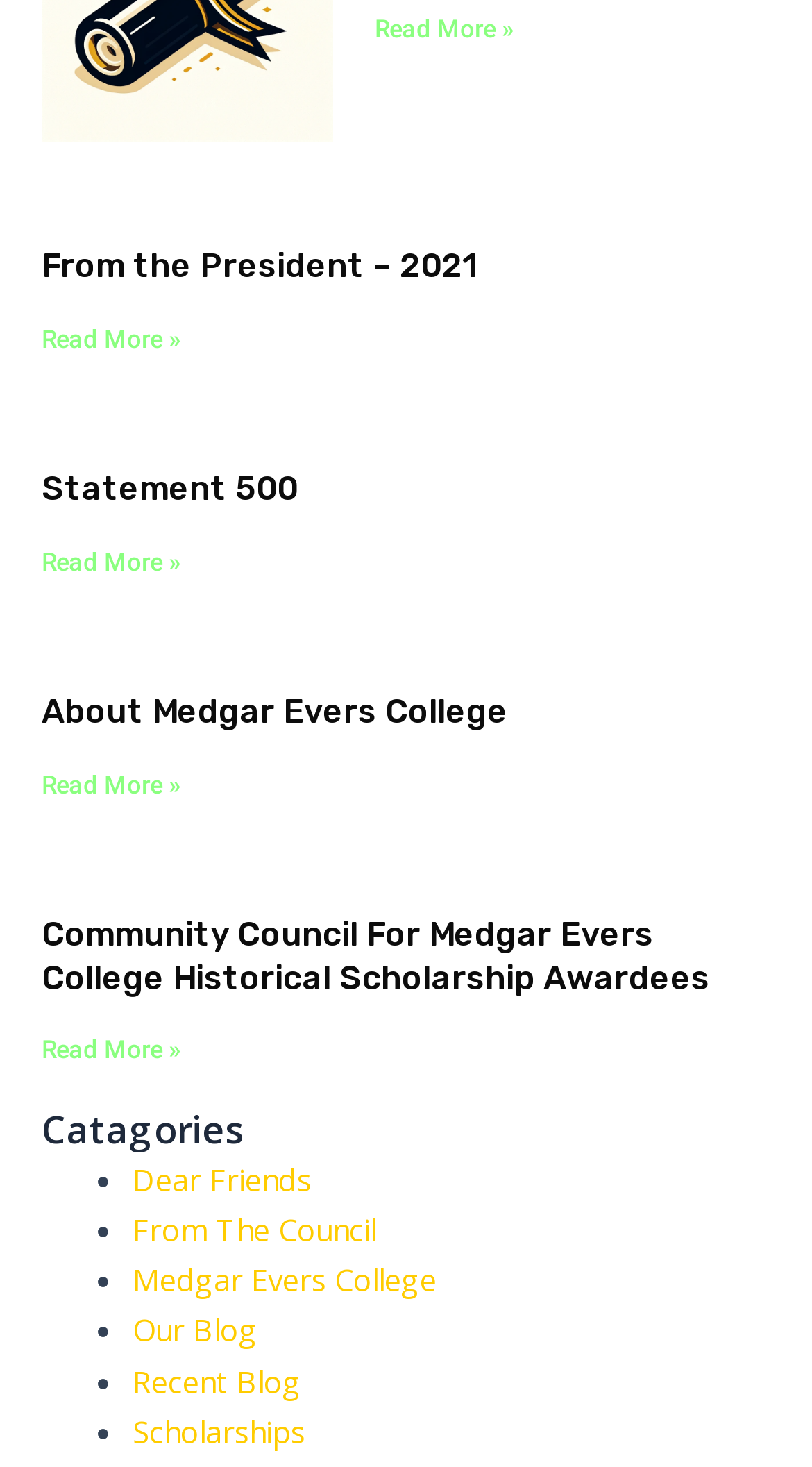Can you give a comprehensive explanation to the question given the content of the image?
What is the last category listed?

I looked at the last list marker and corresponding link under the 'Catagories' heading. The last link has the text 'Scholarships', which is the last category listed.